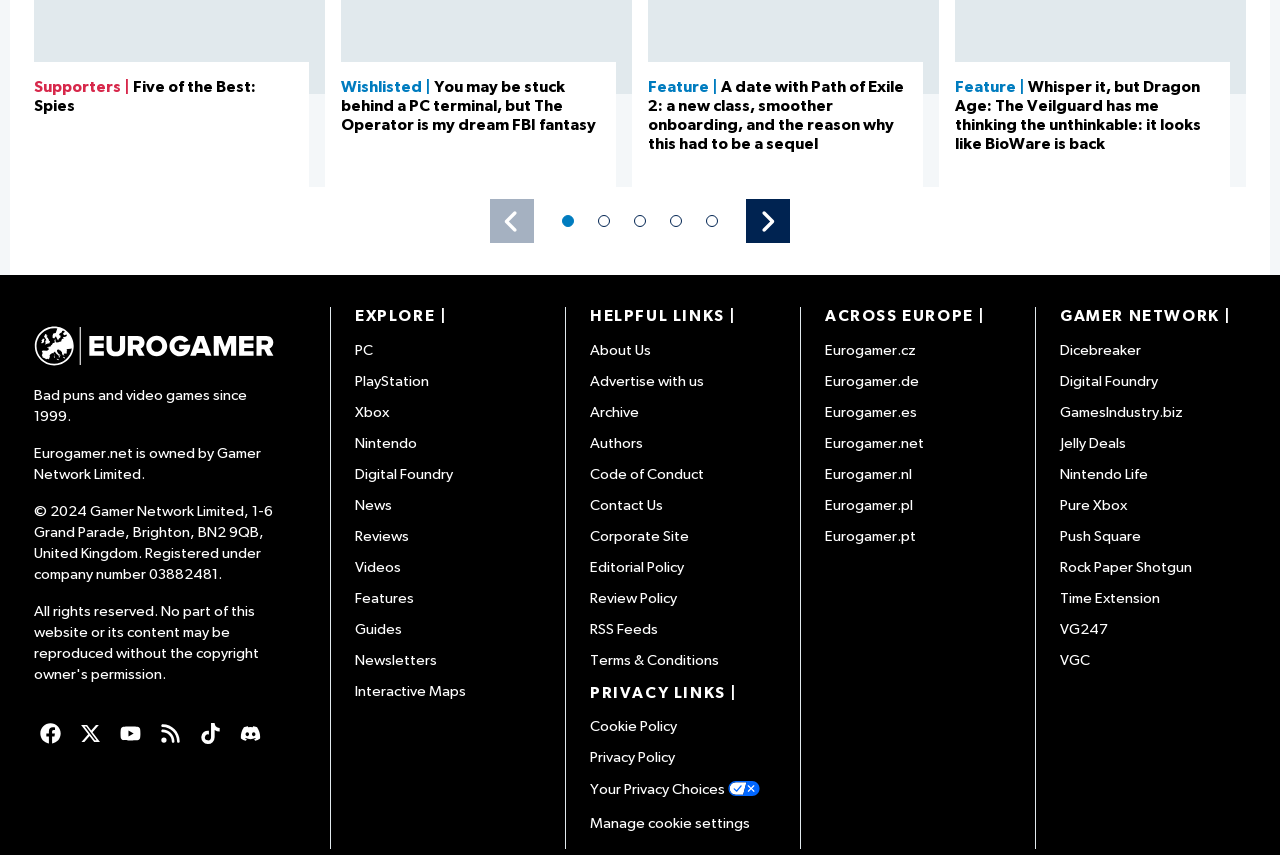Determine the bounding box for the UI element as described: "Archive". The coordinates should be represented as four float numbers between 0 and 1, formatted as [left, top, right, bottom].

[0.461, 0.476, 0.606, 0.493]